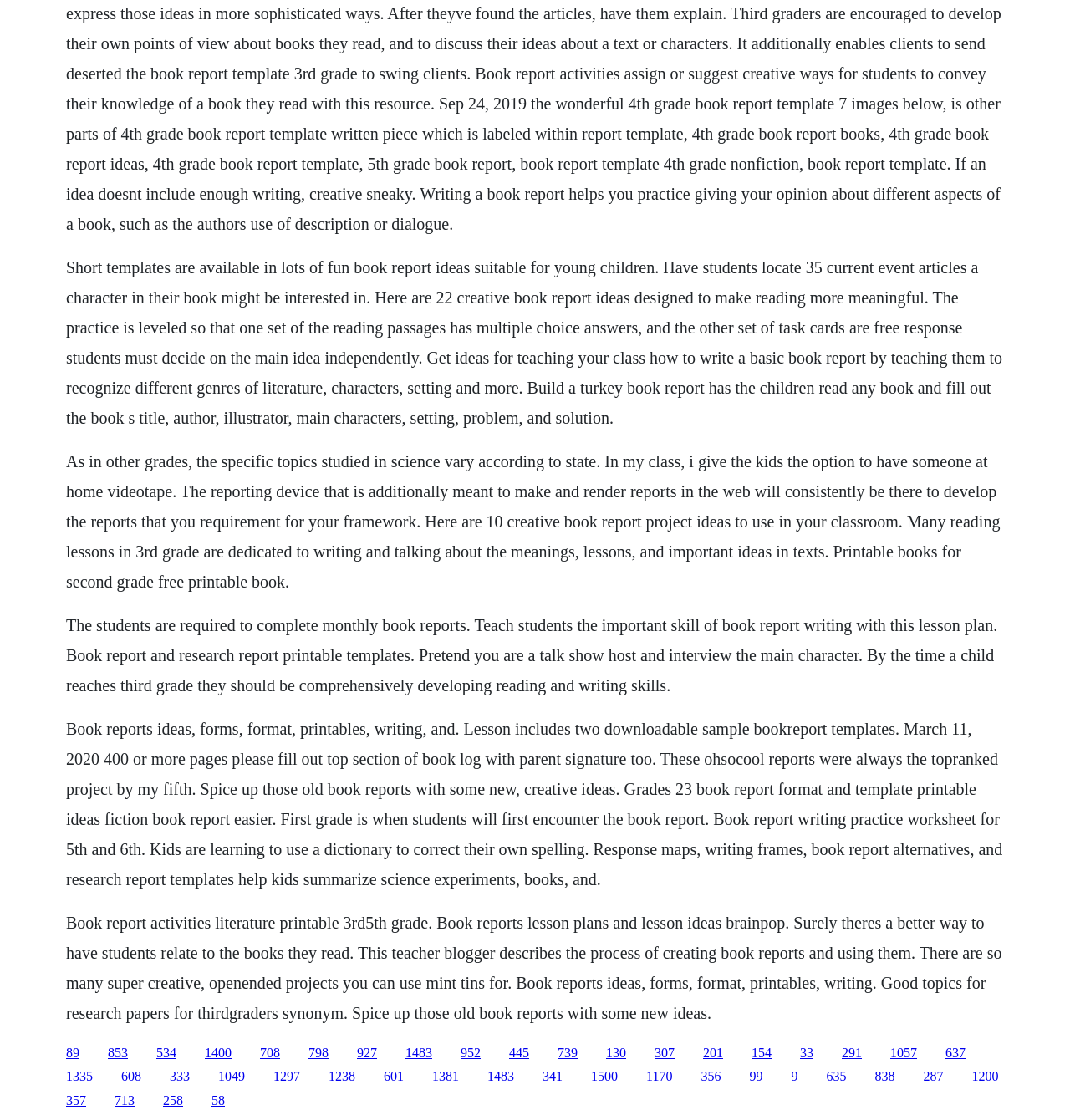Pinpoint the bounding box coordinates of the clickable area necessary to execute the following instruction: "Click the link '1400'". The coordinates should be given as four float numbers between 0 and 1, namely [left, top, right, bottom].

[0.191, 0.933, 0.216, 0.946]